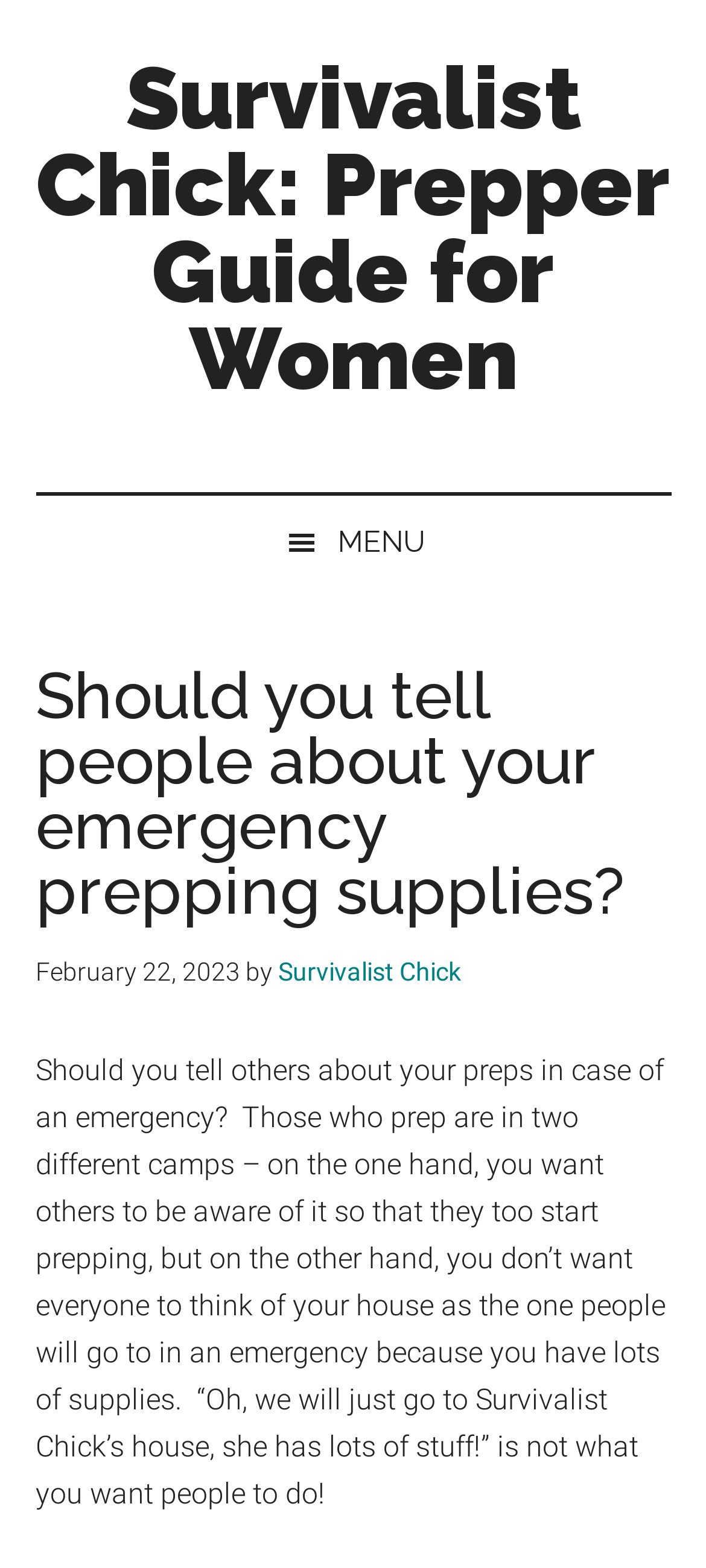Create a detailed description of the webpage's content and layout.

The webpage is about emergency preparedness and prepping supplies. At the top, there are three links to skip to main content, secondary menu, and primary sidebar, respectively. Below these links, there is a prominent link to the website's title, "Survivalist Chick: Prepper Guide for Women", which takes up most of the top section of the page.

Underneath the website title, there is a static text "Getting Prepared for Emergencies" followed by a button with a menu icon. When expanded, the menu reveals a header section with a heading that asks "Should you tell people about your emergency prepping supplies?" This heading is accompanied by a timestamp showing the date "February 22, 2023" and the author's name, "Survivalist Chick".

Below the header section, there is a lengthy paragraph of text that discusses the dilemma of whether to share one's emergency prepping supplies with others. The text explains that on one hand, sharing this information can encourage others to start prepping, but on the other hand, it may lead to unwanted attention and dependence on one's supplies. The text is positioned near the bottom of the page, taking up most of the remaining space.